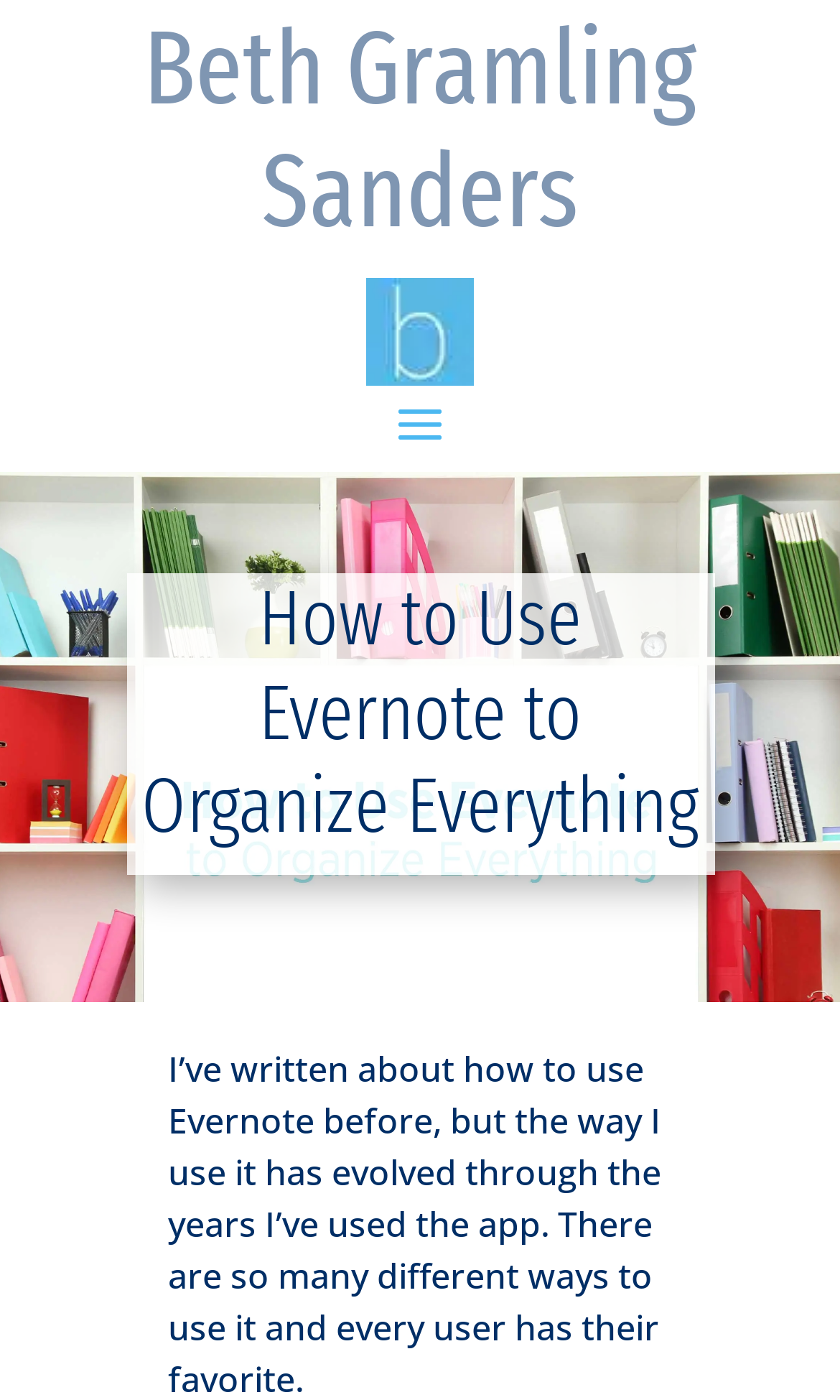Find and extract the text of the primary heading on the webpage.

Beth Gramling Sanders